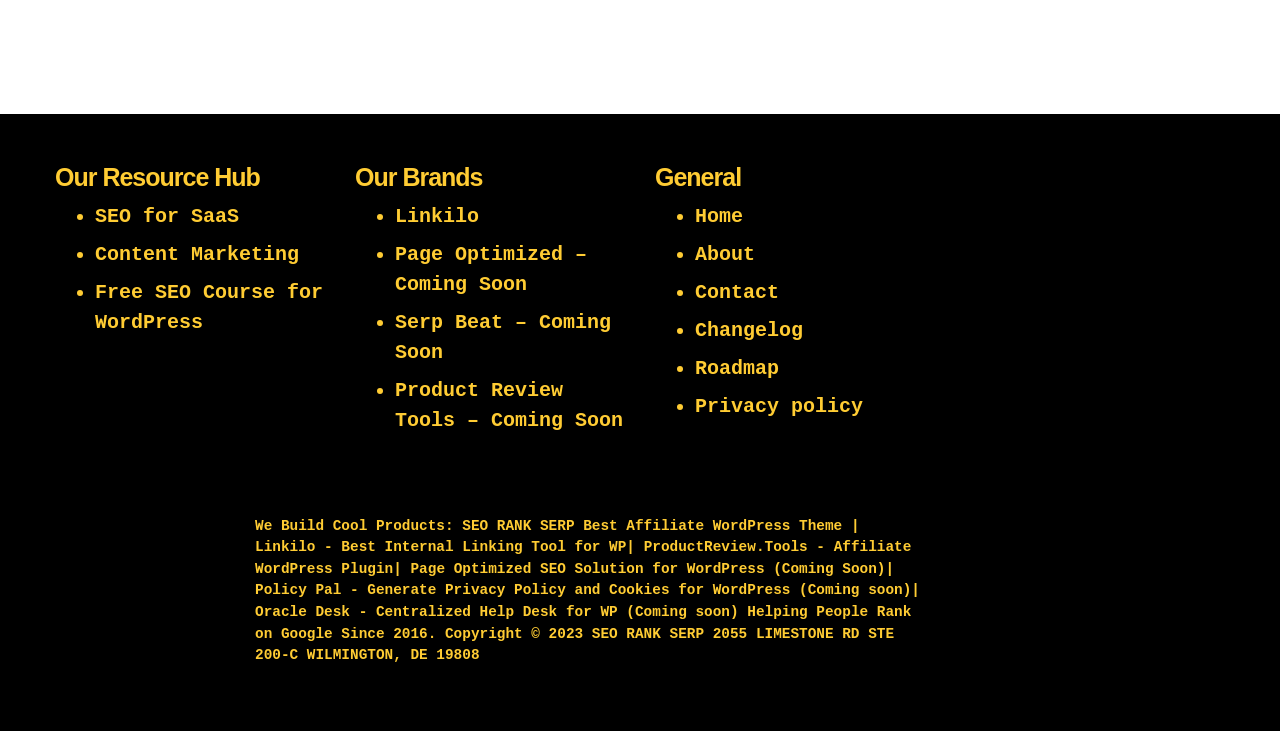Extract the bounding box coordinates for the described element: "Content Marketing". The coordinates should be represented as four float numbers between 0 and 1: [left, top, right, bottom].

[0.074, 0.332, 0.234, 0.363]